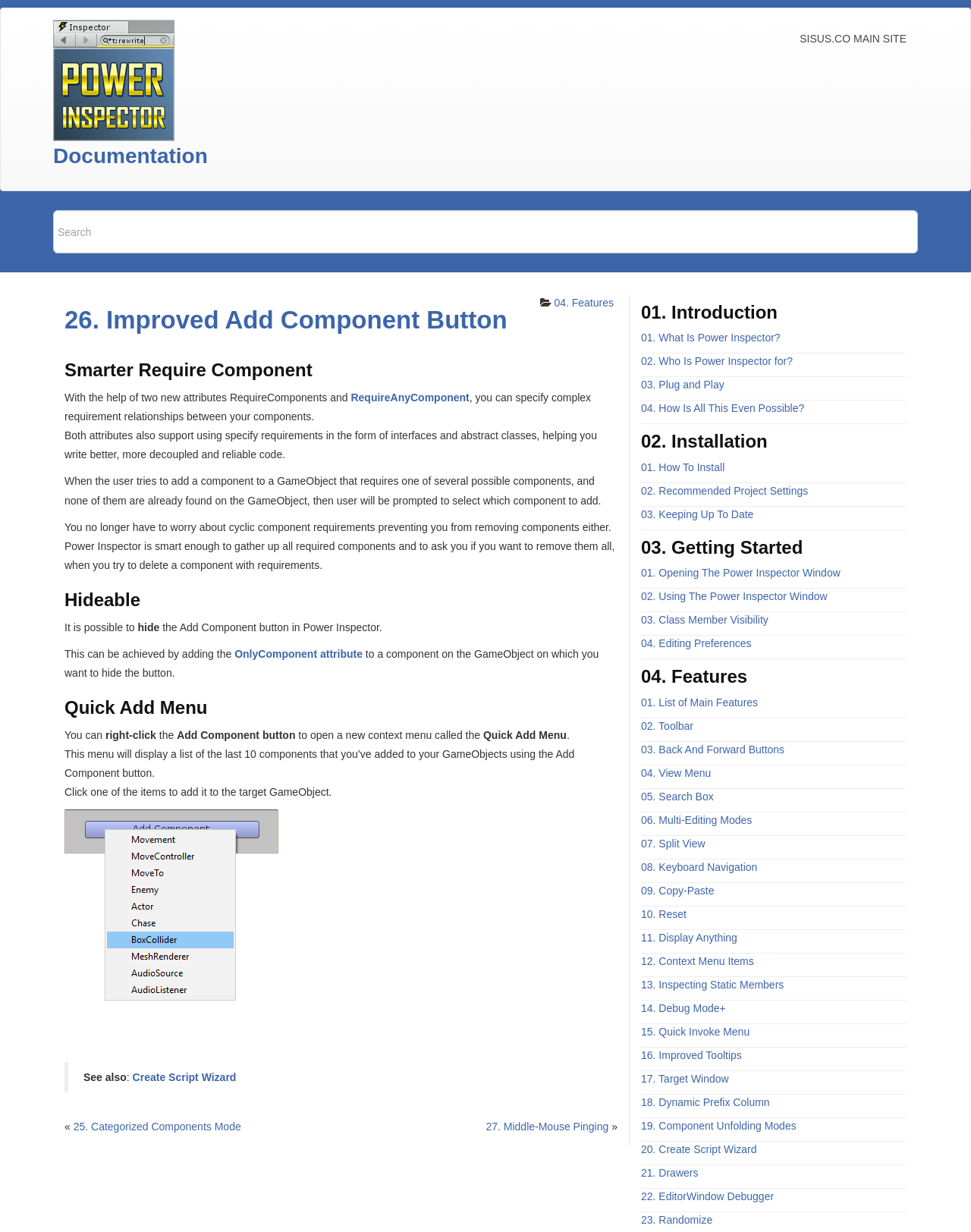Please specify the coordinates of the bounding box for the element that should be clicked to carry out this instruction: "click the '04. Features' link". The coordinates must be four float numbers between 0 and 1, formatted as [left, top, right, bottom].

[0.571, 0.241, 0.632, 0.251]